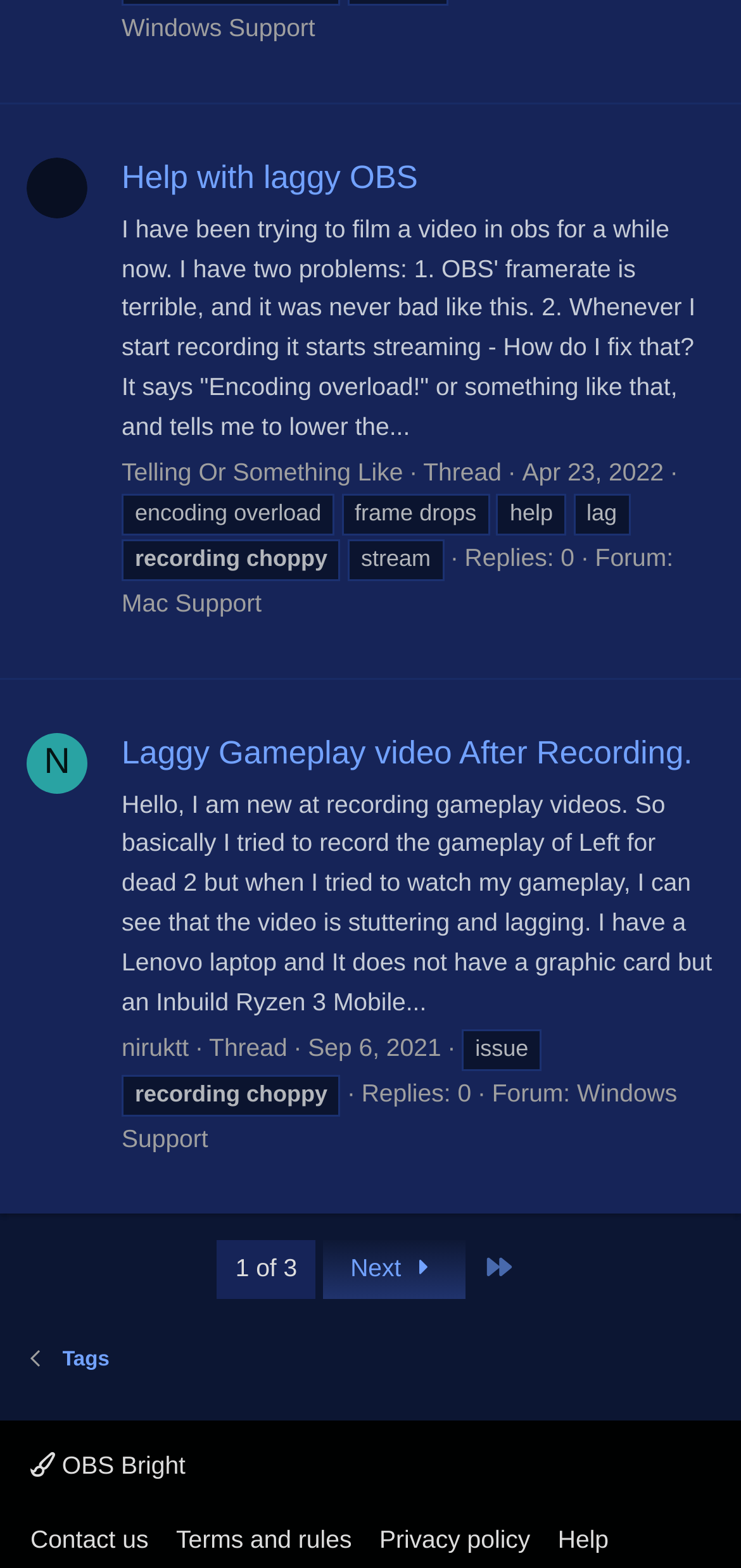Identify and provide the bounding box for the element described by: "Laggy Gameplay video After Recording.".

[0.164, 0.469, 0.935, 0.492]